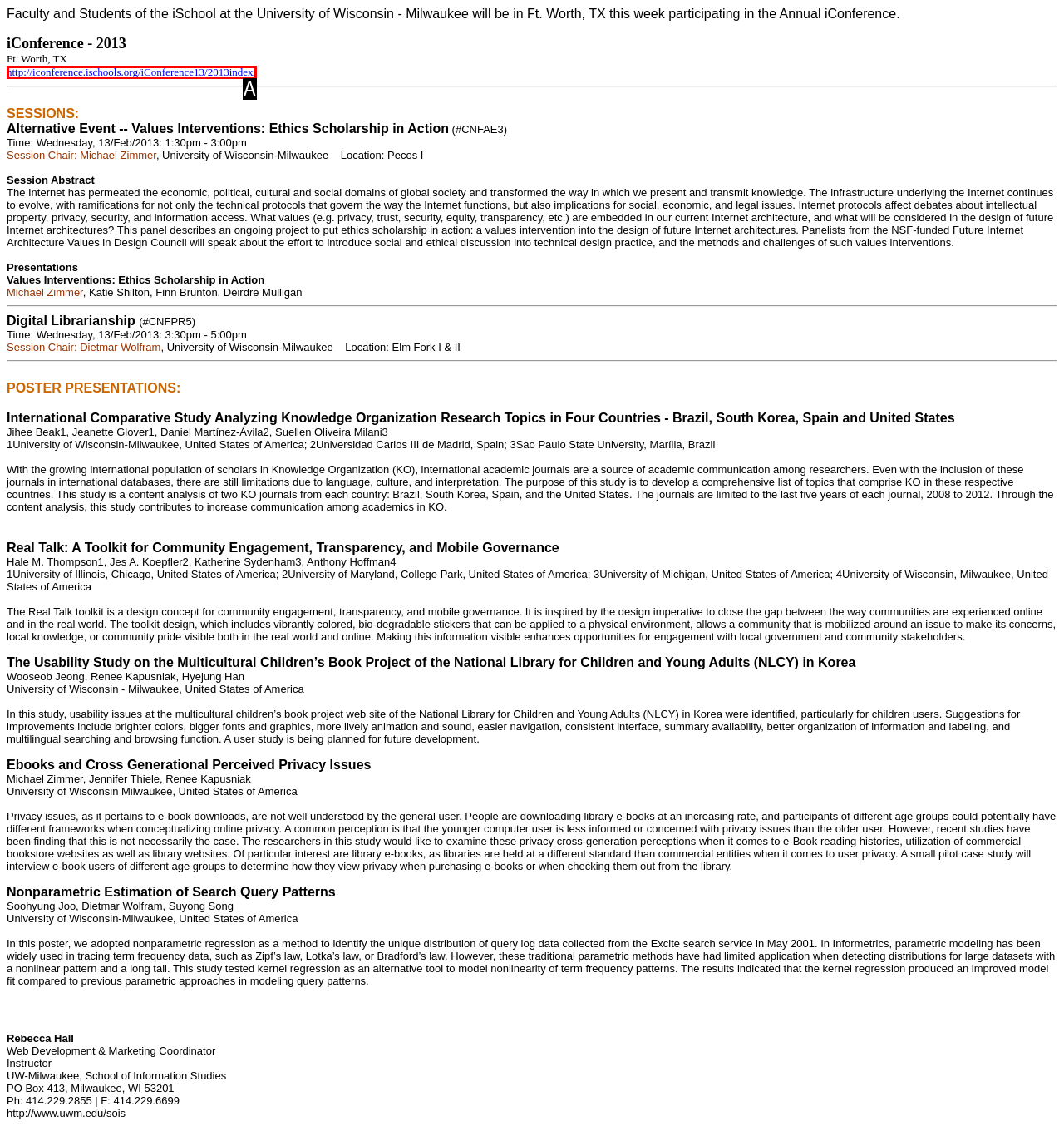From the description: http://iconference.ischools.org/iConference13/2013index/, identify the option that best matches and reply with the letter of that option directly.

A